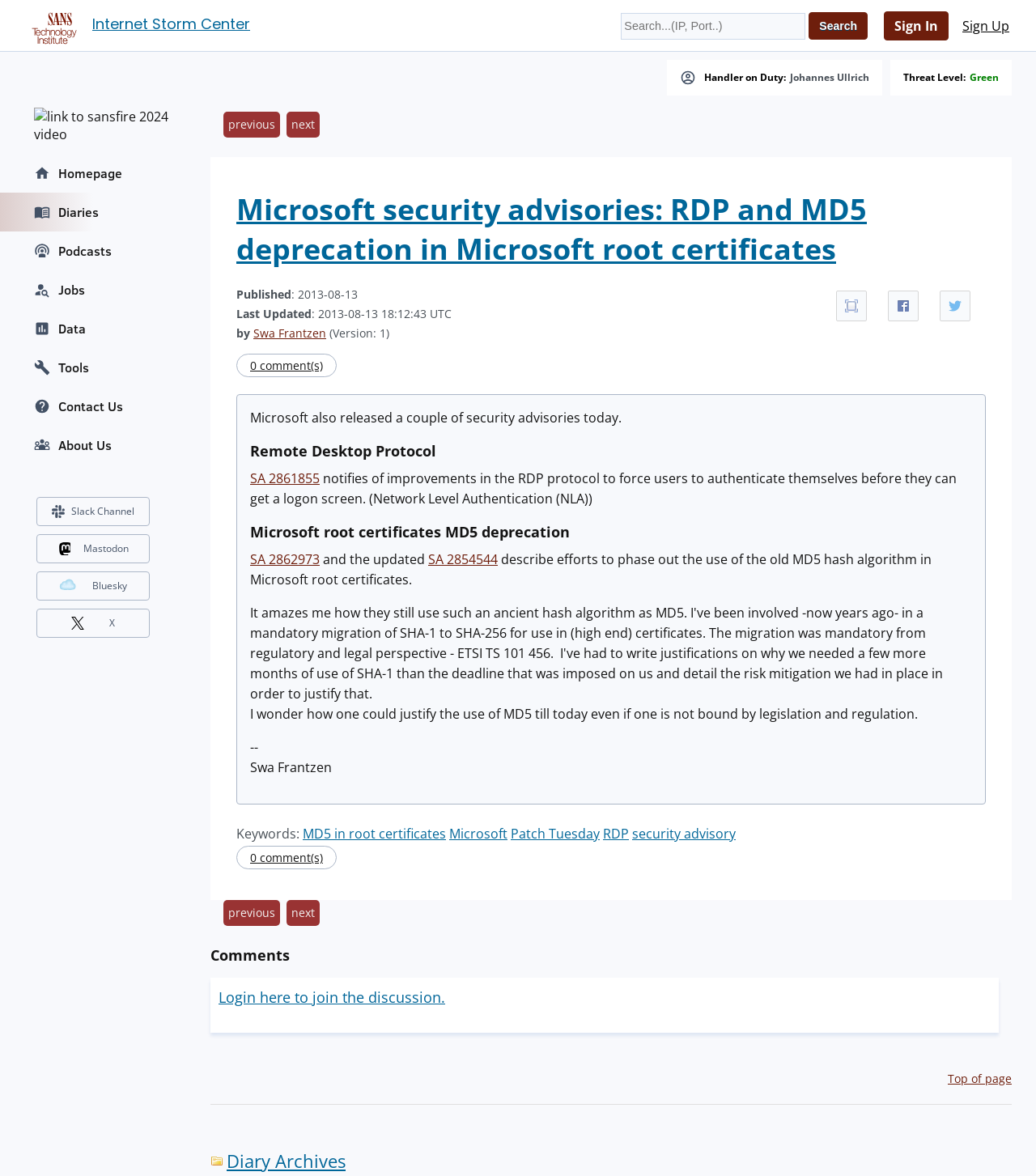How many comments are there on this article?
Can you give a detailed and elaborate answer to the question?

I found the answer by looking at the '0 comment(s)' link, which is located below the article content and above the 'Comments' heading.